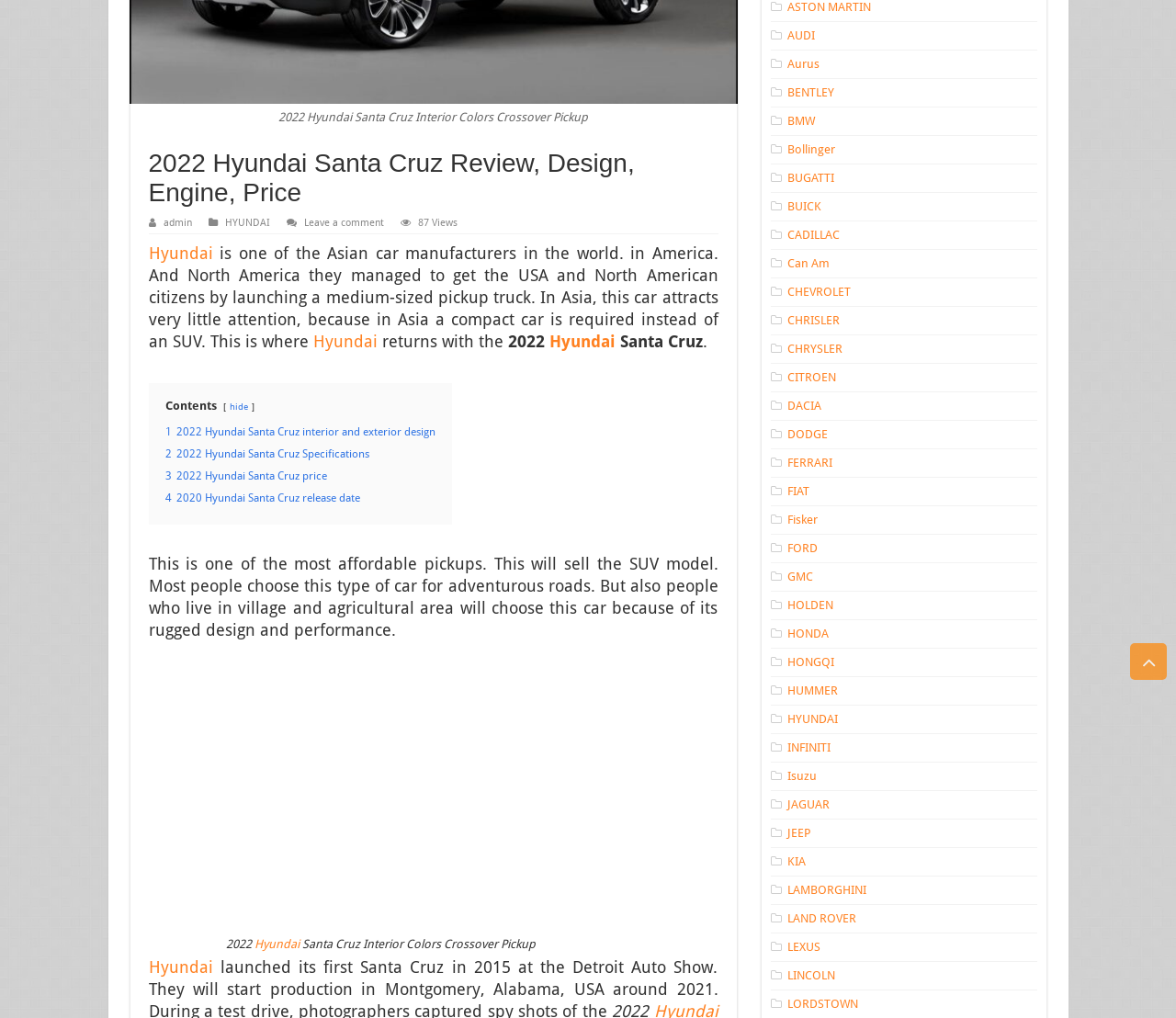Using the format (top-left x, top-left y, bottom-right x, bottom-right y), and given the element description, identify the bounding box coordinates within the screenshot: ASTON MARTIN

[0.67, 0.0, 0.741, 0.014]